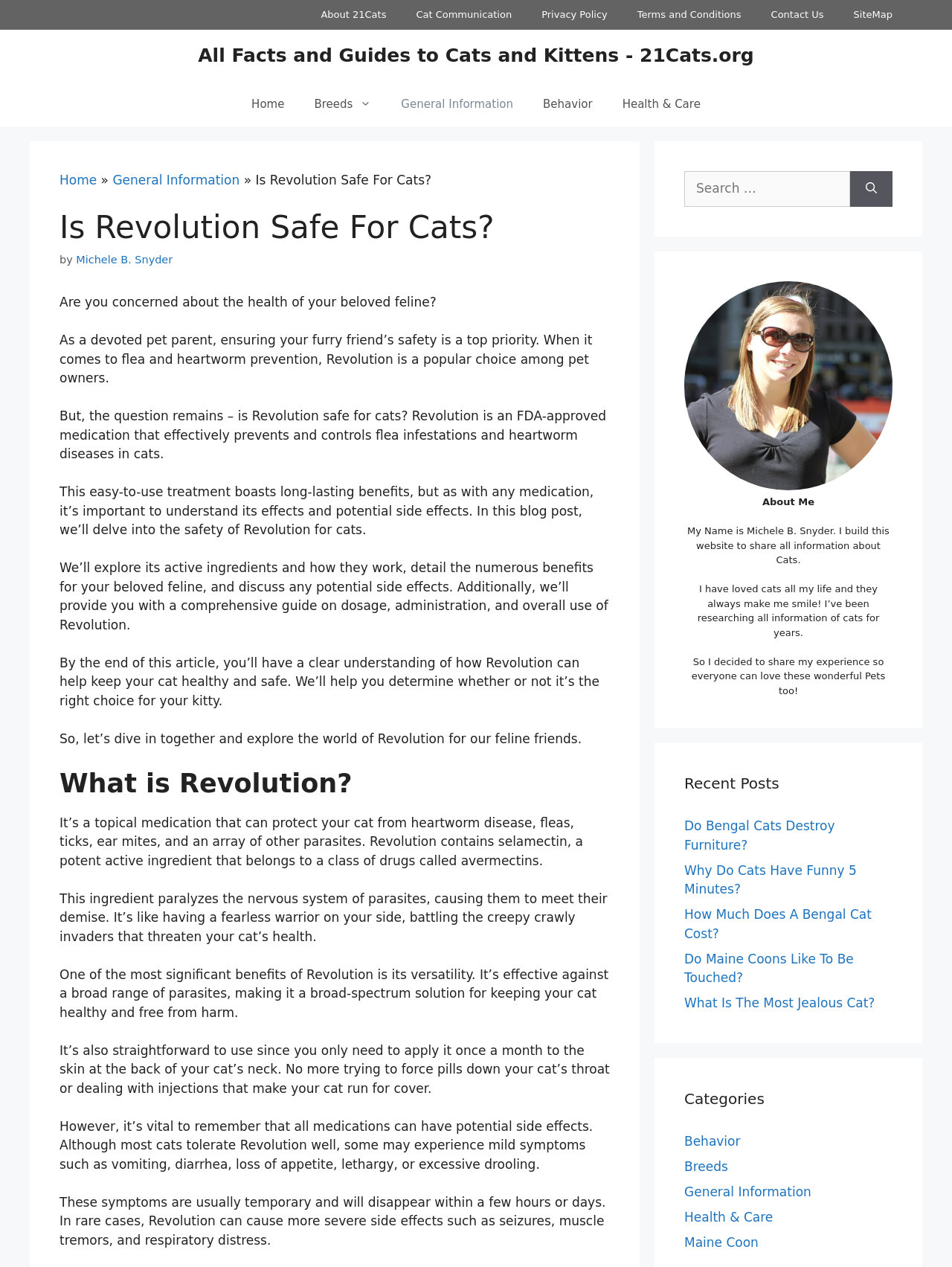Locate the bounding box coordinates of the element you need to click to accomplish the task described by this instruction: "Explore the 'Is Revolution Safe For Cats?' article".

[0.062, 0.165, 0.641, 0.195]